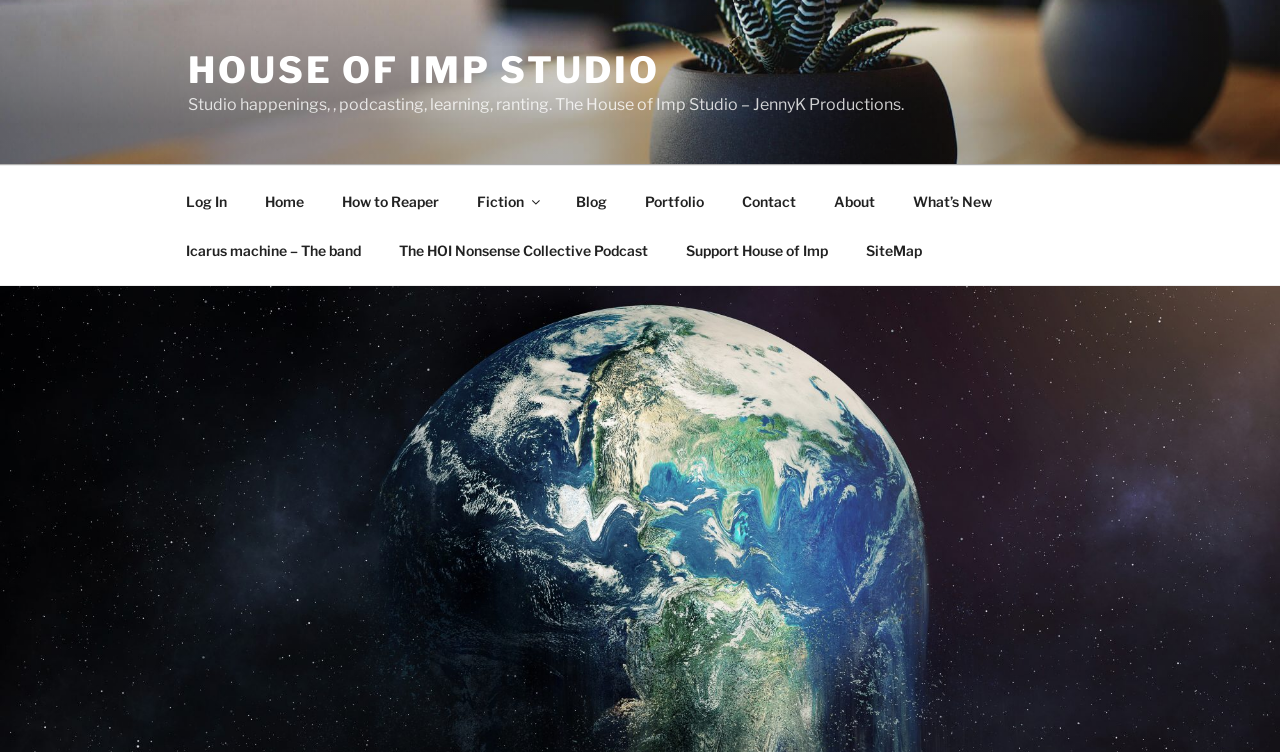Provide an in-depth caption for the webpage.

The webpage is titled "House of Imp 04 – Imagination – A curse, a blessing – This is where I’m at. – House of Imp Studio". At the top-left corner, there is a link to "HOUSE OF IMP STUDIO". Below this link, there is a brief description of the studio, stating that it's about "Studio happenings, podcasting, learning, ranting".

To the right of the studio description, there is a top menu navigation bar with 11 links. The links are arranged horizontally, with "Log In" on the left, followed by "Home", "How to Reaper", "Fiction", "Blog", "Portfolio", "Contact", "About", "What’s New", "Icarus machine – The band", and "The HOI Nonsense Collective Podcast" in the middle, and finally "Support House of Imp" and "SiteMap" on the right.

The webpage appears to be a personal or professional website, with various sections and links to different topics, including a blog, portfolio, and contact information. The overall layout is organized, with clear headings and concise text.